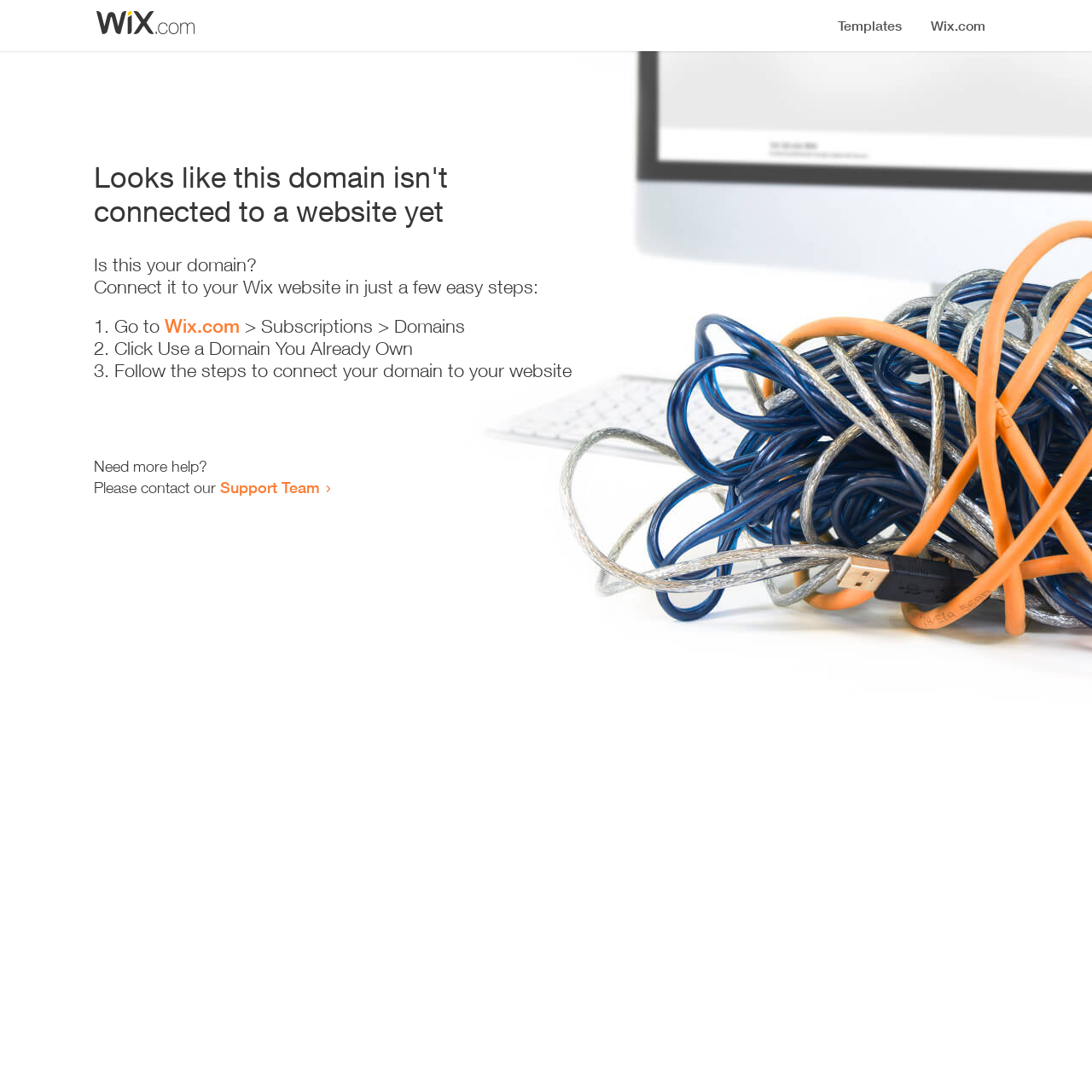Reply to the question with a single word or phrase:
Where can I get more help?

Support Team